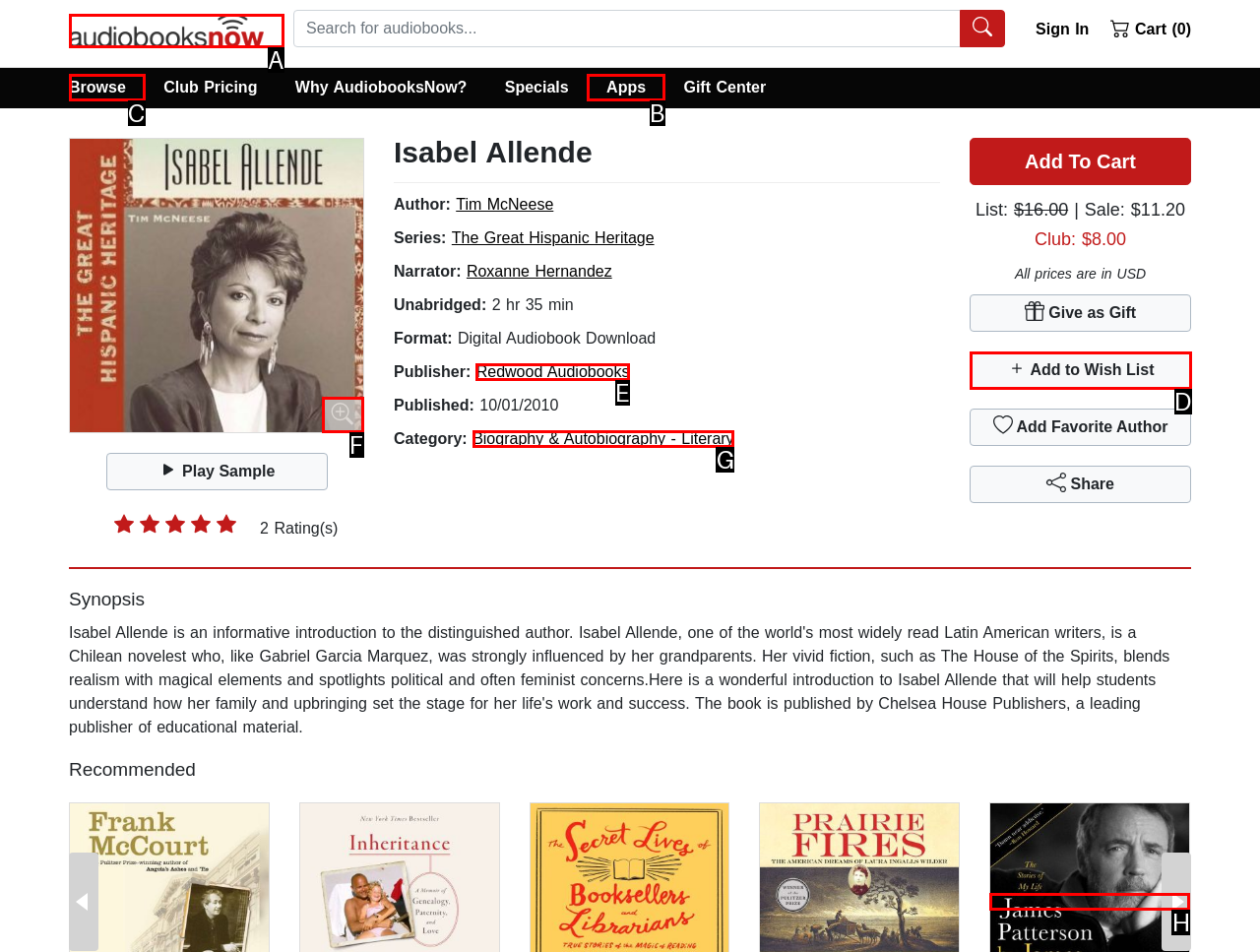Figure out which option to click to perform the following task: Browse
Provide the letter of the correct option in your response.

C